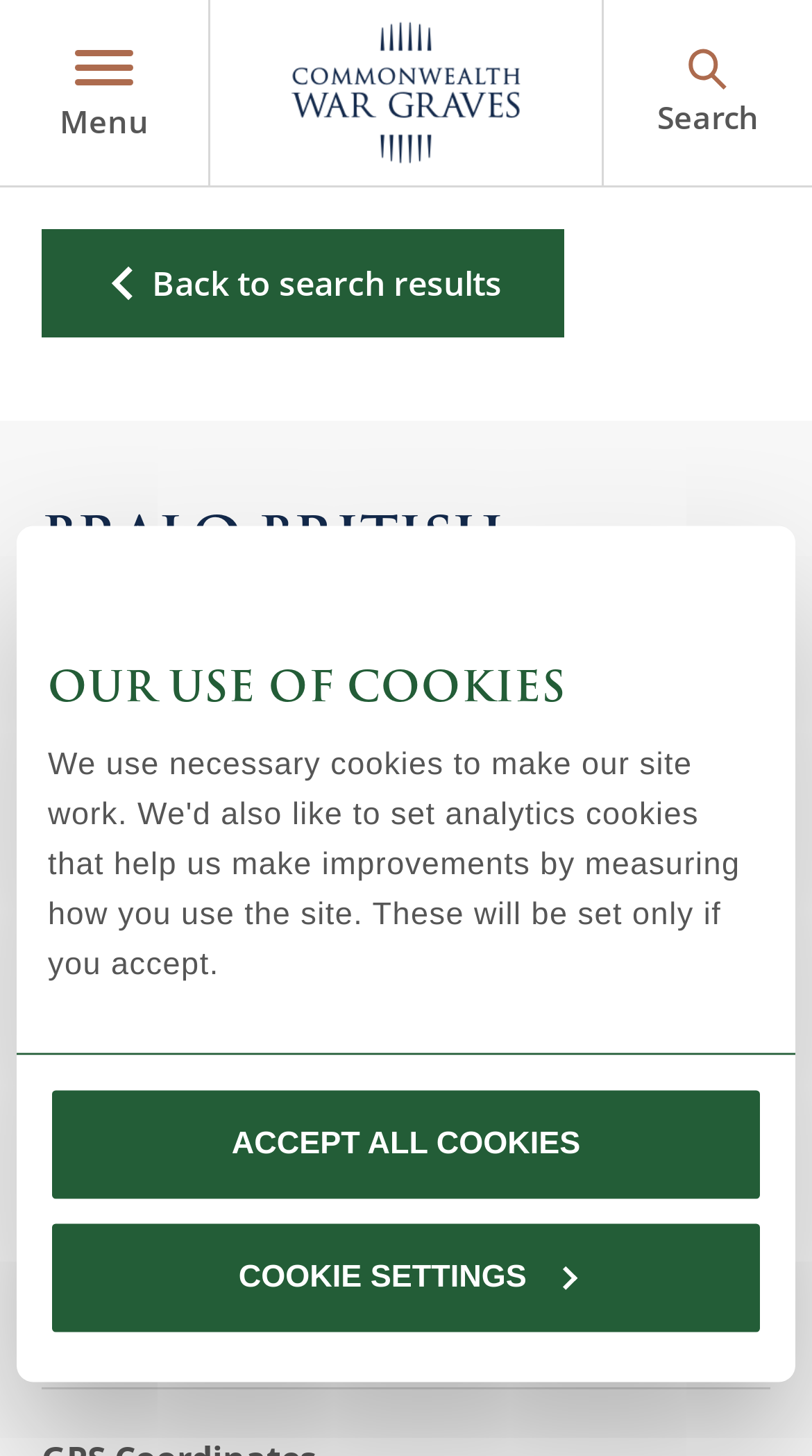How many identified casualties are there?
Give a thorough and detailed response to the question.

The number of identified casualties can be found in the static text element on the webpage, which is '102'.